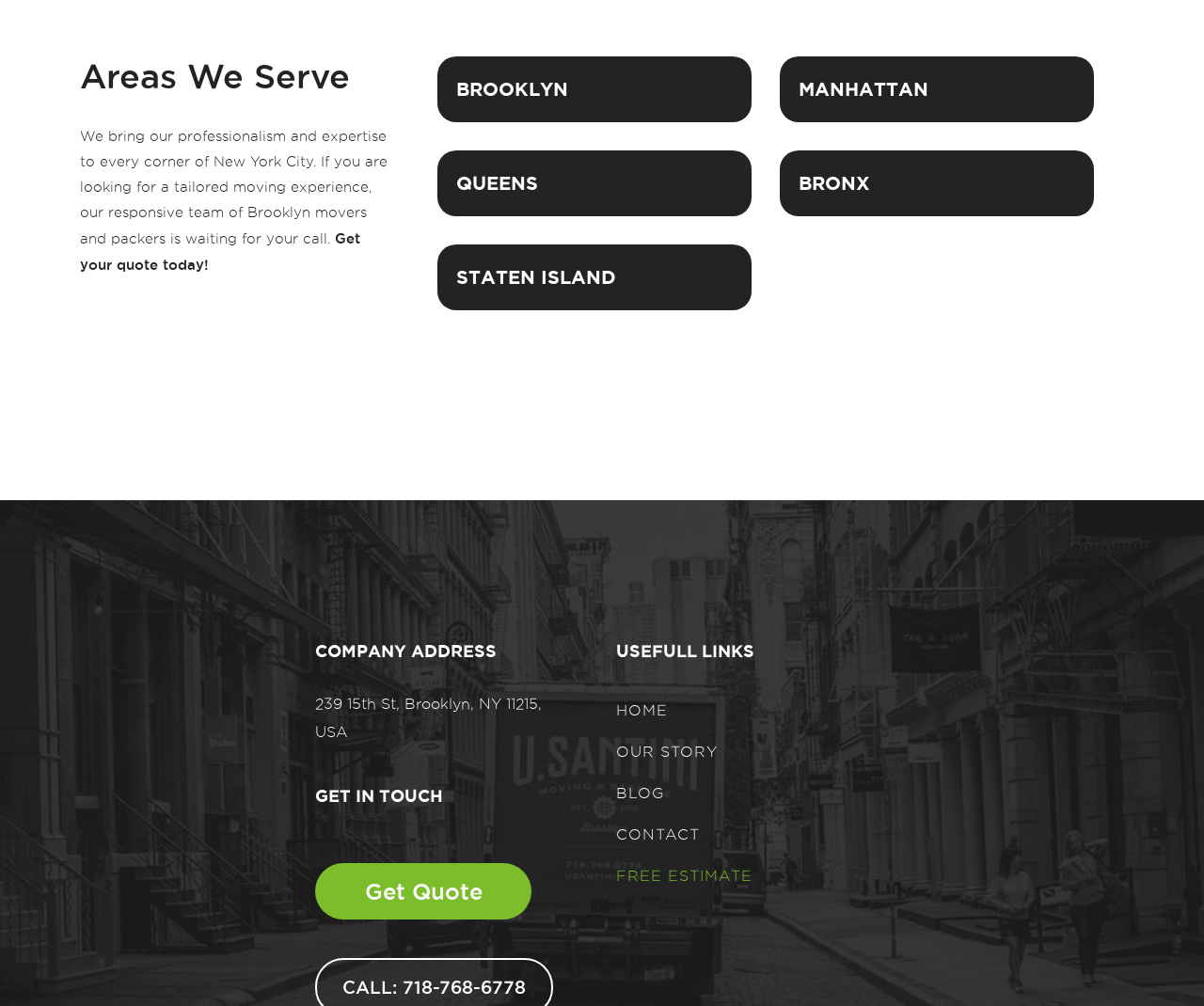Identify the coordinates of the bounding box for the element that must be clicked to accomplish the instruction: "Go to 'Home' page".

None